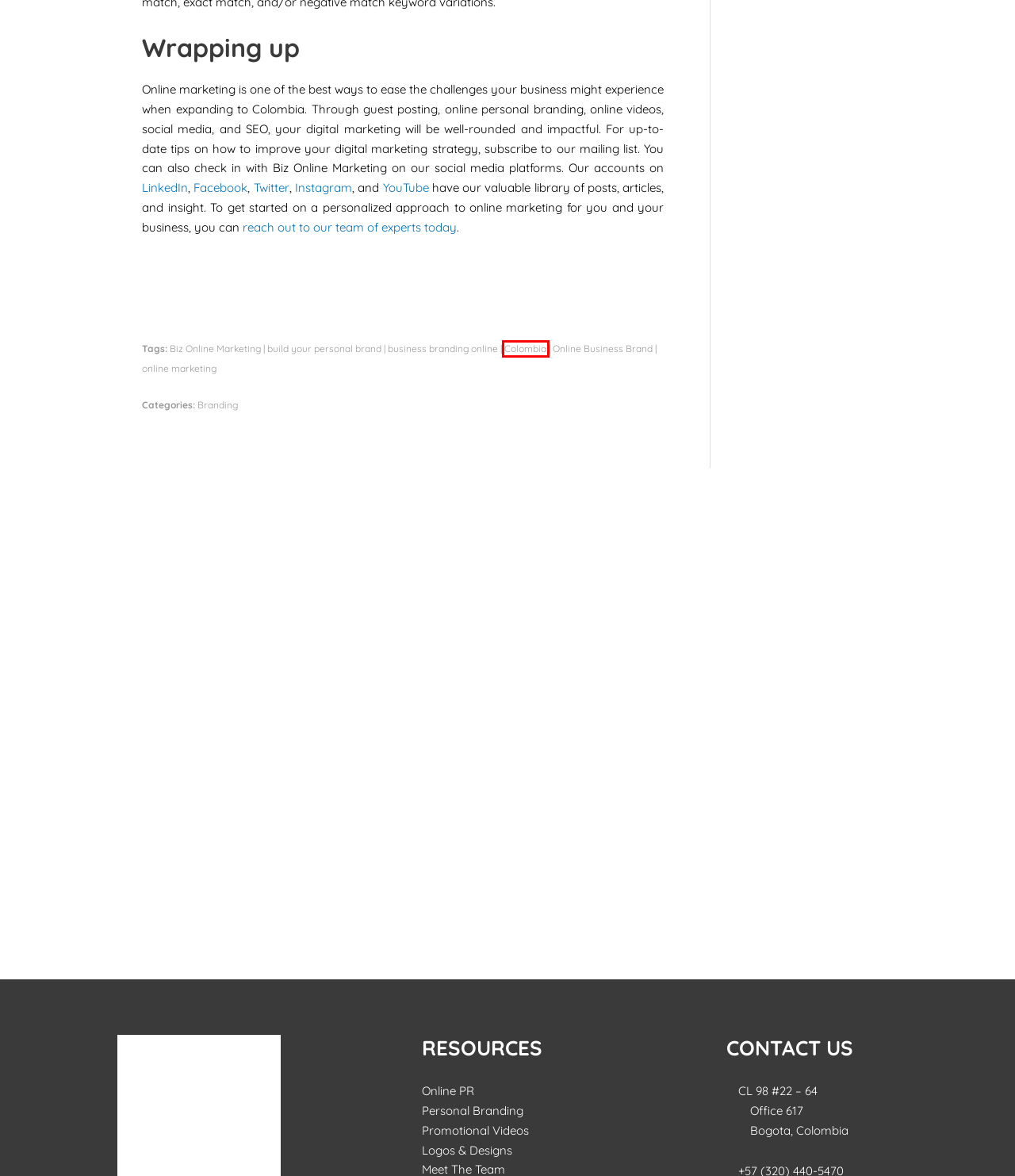After examining the screenshot of a webpage with a red bounding box, choose the most accurate webpage description that corresponds to the new page after clicking the element inside the red box. Here are the candidates:
A. Online Business Brand Archives | Biz Online Marketing
B. Biz Online Marketing Archives | Biz Online Marketing
C. Colombia Archives | Biz Online Marketing
D. business branding online Archives | Biz Online Marketing
E. Online Public Relations | Biz Online Marketing
F. build your personal brand Archives | Biz Online Marketing
G. Meet the Team | Biz Online Marketing
H. online marketing Archives | Biz Online Marketing

C